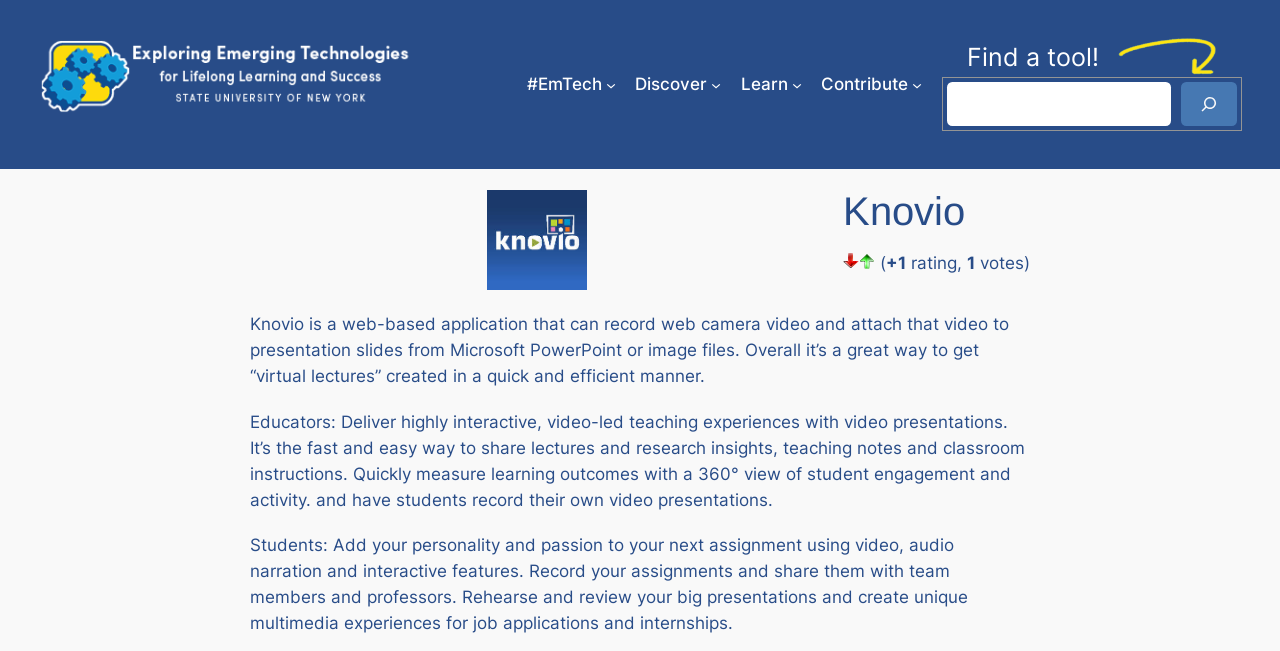Write an extensive caption that covers every aspect of the webpage.

The webpage is about Knovio, a web-based application for creating virtual lectures. At the top, there is a link to "Exploring Emerging Technologies for Lifelong Learning and Success (#EmTechMOOC)" accompanied by an image. Below this, there is a navigation header with buttons for "Discover", "Learn", and "Contribute" submenus.

To the right of the navigation header, there is a search bar with a search button and a magnifying glass icon. Below the search bar, there is a figure with no description.

The main content of the page is divided into two sections. On the left, there is a figure with the Knovio logo, and below it, a heading with the text "Knovio". On the right, there are three paragraphs of text describing the features and benefits of Knovio for educators and students. The text is accompanied by voting buttons with "Vote Up" and "Vote Down" images, and a rating system with a "+1" button.

At the top right of the page, there is a call-to-action text "Find a tool!" and a search box with a search button.